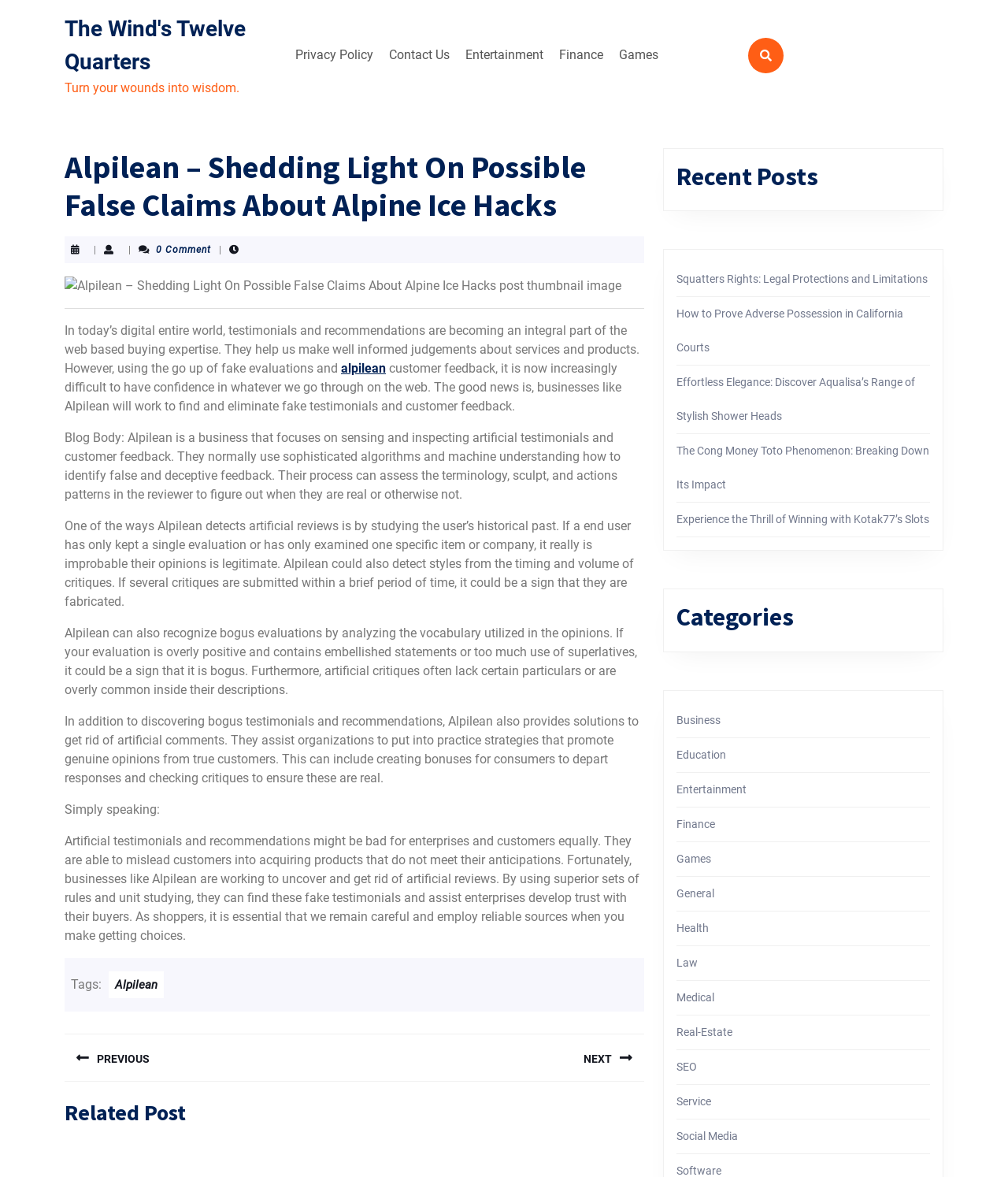Give a comprehensive overview of the webpage, including key elements.

The webpage is about Alpilean, a company that detects and eliminates fake reviews and customer feedback. At the top, there is a navigation menu with links to "Privacy Policy", "Contact Us", "Entertainment", "Finance", and "Games". Below the navigation menu, there is a heading that reads "Alpilean – Shedding Light On Possible False Claims About Alpine Ice Hacks". 

To the left of the heading, there is a post thumbnail image. Below the heading, there is a paragraph of text that discusses the importance of testimonials and recommendations in online shopping, and how fake reviews can be misleading. The text also introduces Alpilean as a company that works to detect and eliminate fake reviews.

The main content of the webpage is divided into several sections. The first section explains how Alpilean detects fake reviews by analyzing the user's history, the timing and volume of reviews, and the language used in the reviews. The second section discusses how Alpilean helps businesses to promote genuine reviews from real customers.

The webpage also features a "Tags" section with a link to "Alpilean", and a "Post navigation" section with links to "Previous post" and "Next post". Below the main content, there are three columns of complementary content. The first column has a heading "Recent Posts" and lists several links to recent posts. The second column has a heading "Related Post" and lists a single link. The third column has a heading "Categories" and lists several links to categories such as "Business", "Education", "Entertainment", and more.